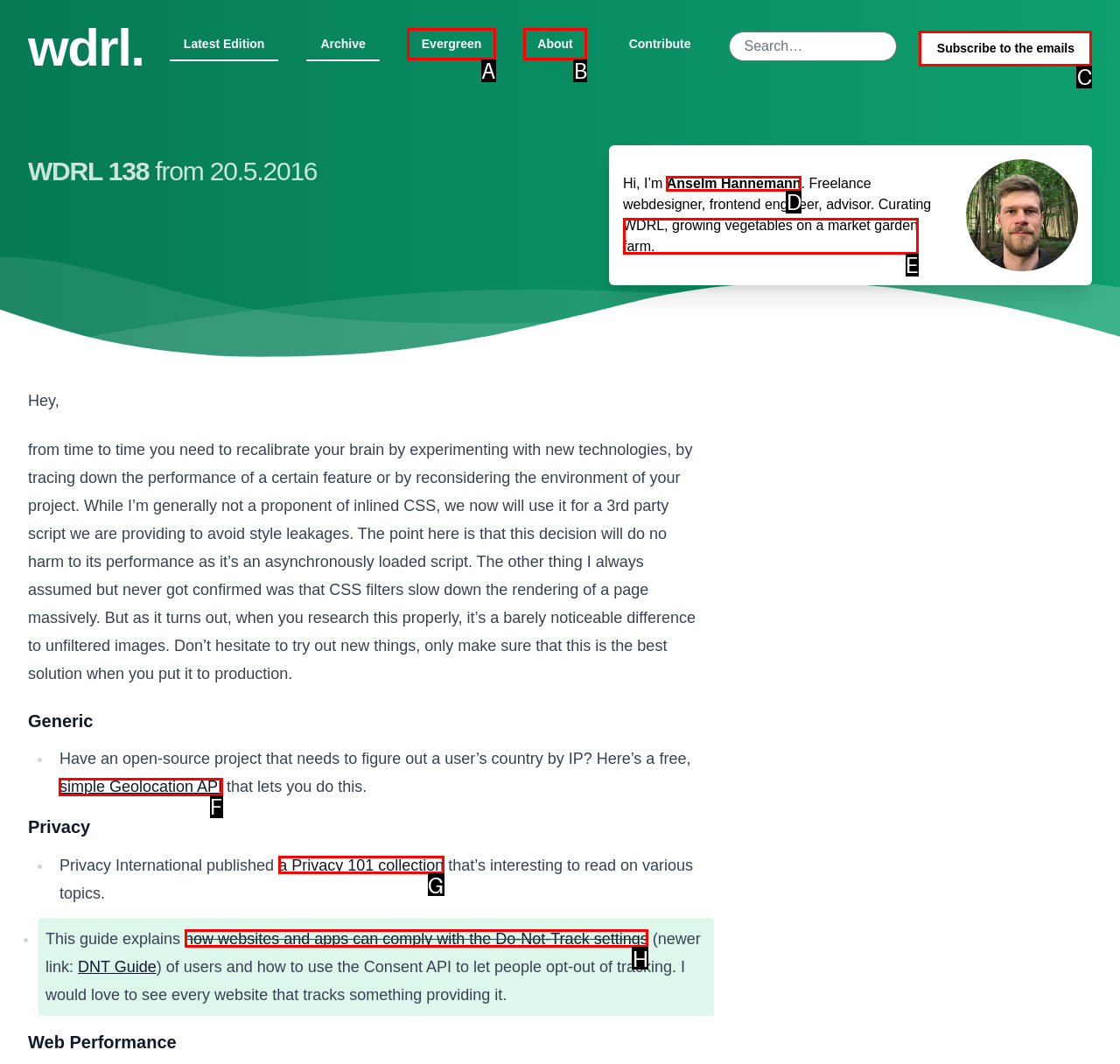Identify the option that corresponds to the given description: a Privacy 101 collection. Reply with the letter of the chosen option directly.

G